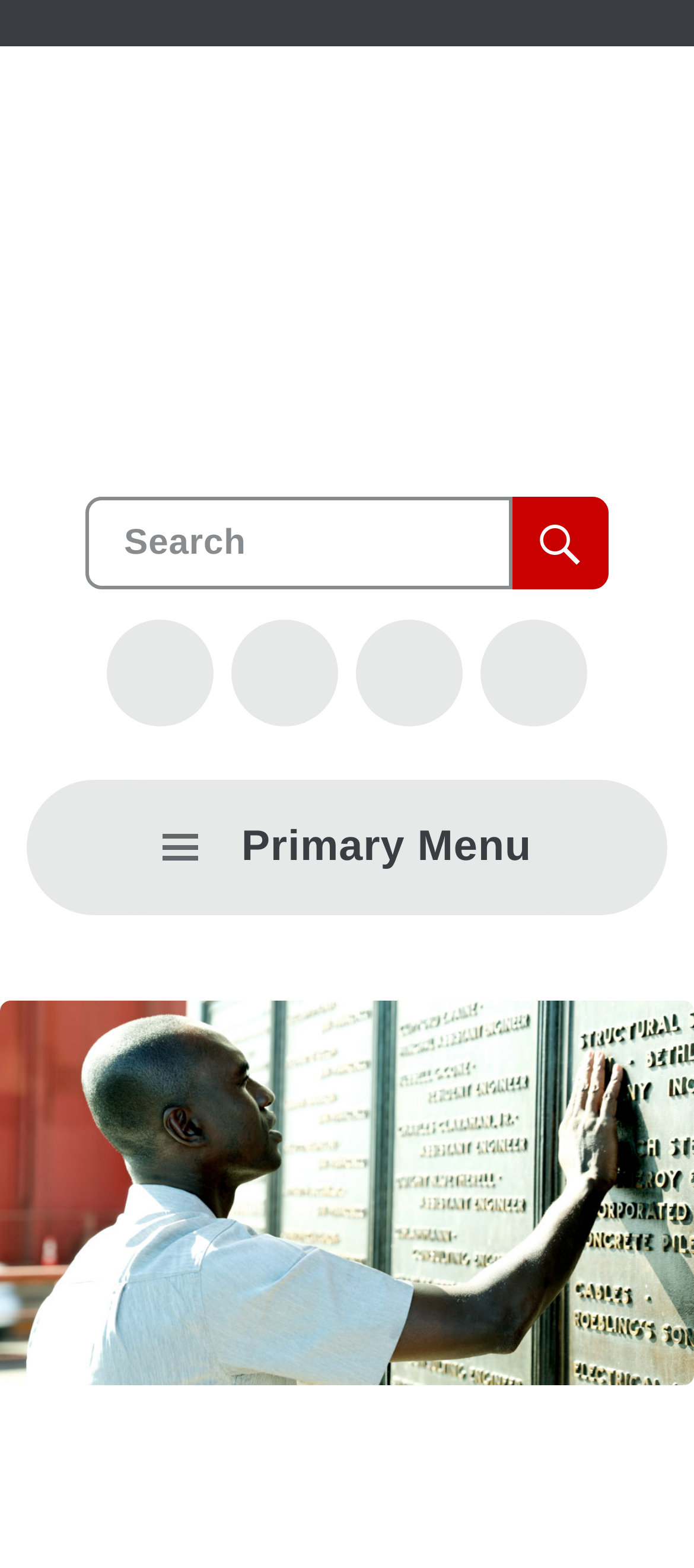Please find the bounding box coordinates (top-left x, top-left y, bottom-right x, bottom-right y) in the screenshot for the UI element described as follows: Primary Menu

[0.115, 0.497, 0.885, 0.584]